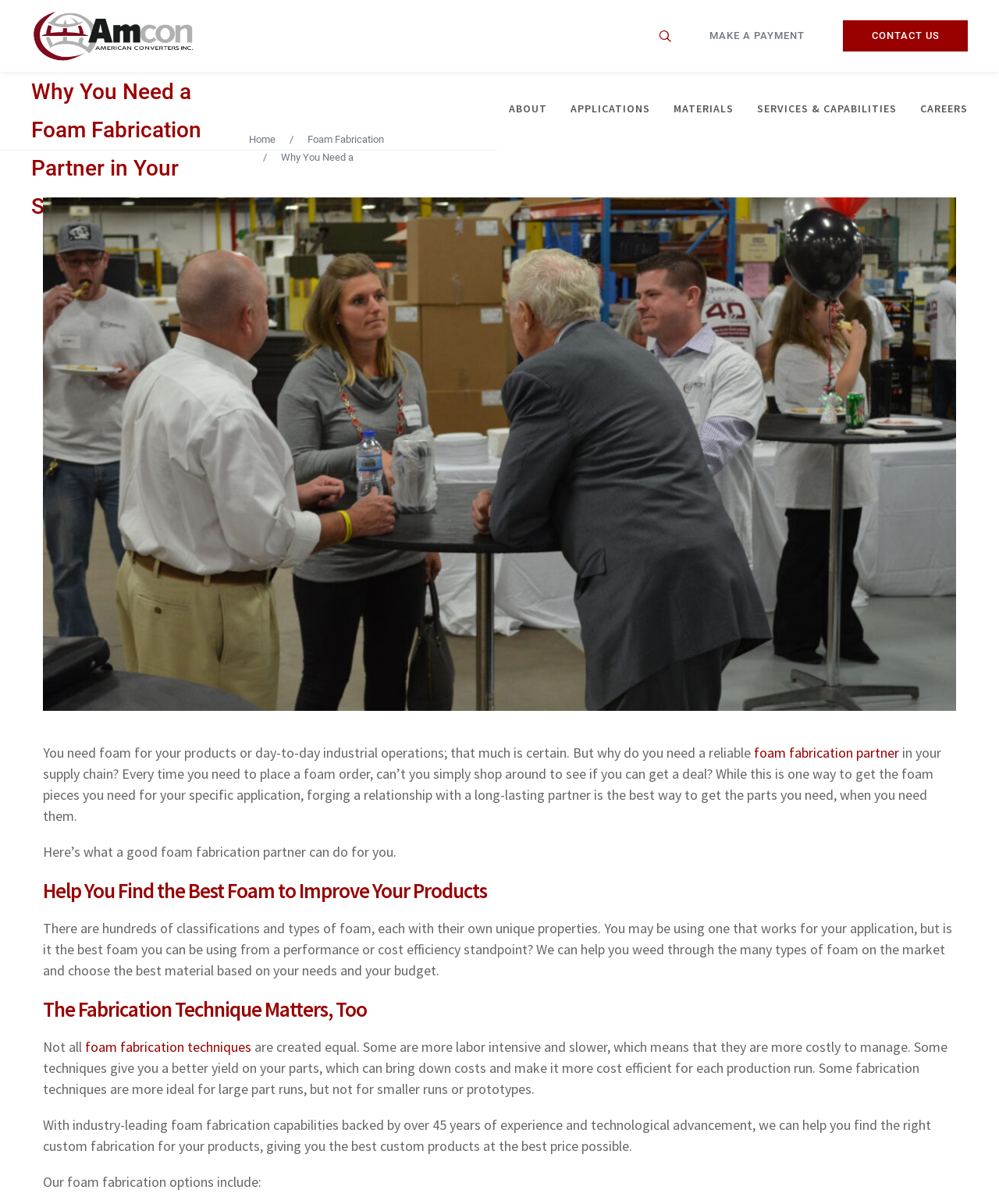Please find the bounding box coordinates of the element that needs to be clicked to perform the following instruction: "Read about the importance of a 'foam fabrication partner'". The bounding box coordinates should be four float numbers between 0 and 1, represented as [left, top, right, bottom].

[0.755, 0.618, 0.9, 0.633]